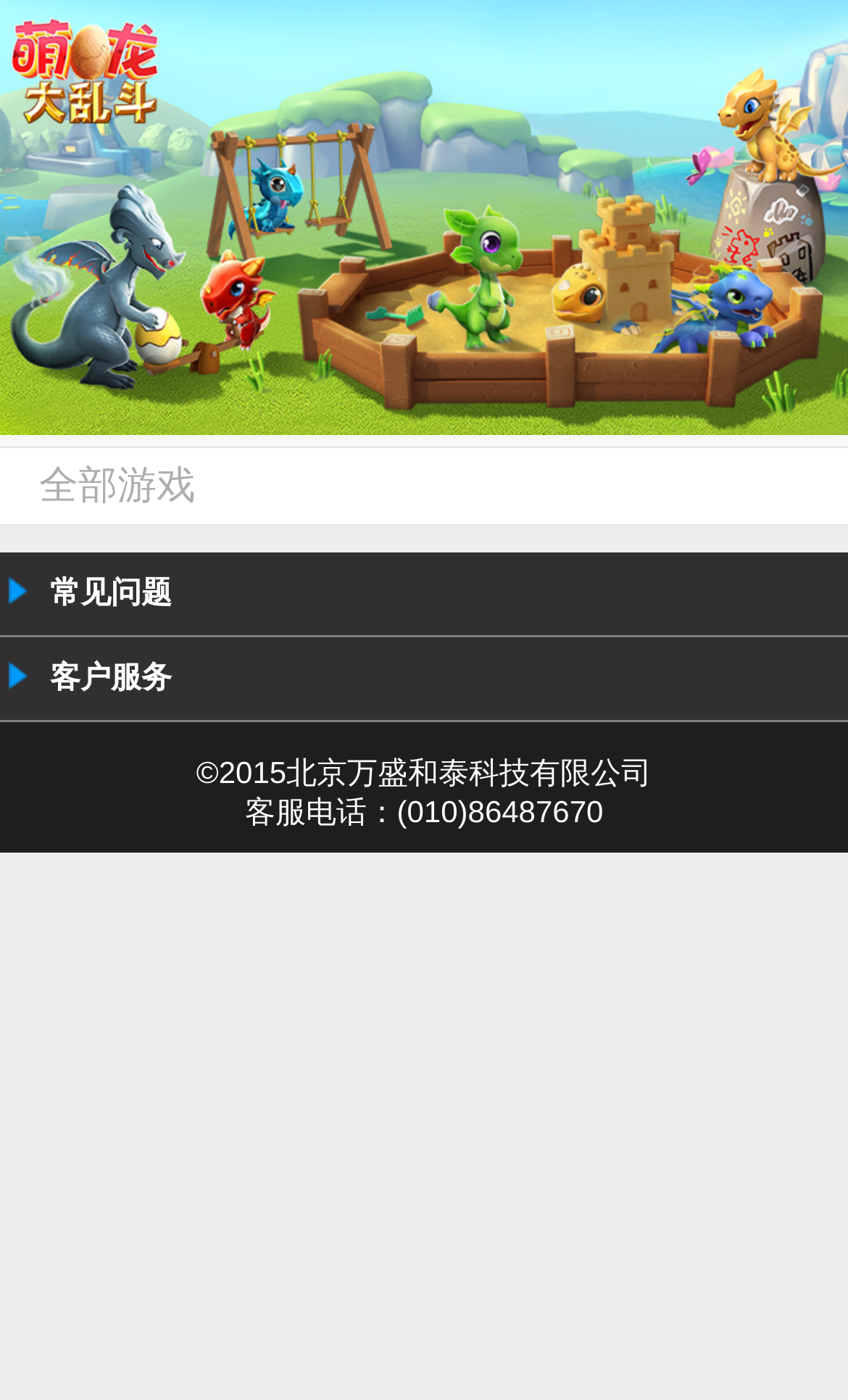Determine the bounding box coordinates of the UI element that matches the following description: "常见问题". The coordinates should be four float numbers between 0 and 1 in the format [left, top, right, bottom].

[0.0, 0.394, 1.0, 0.455]